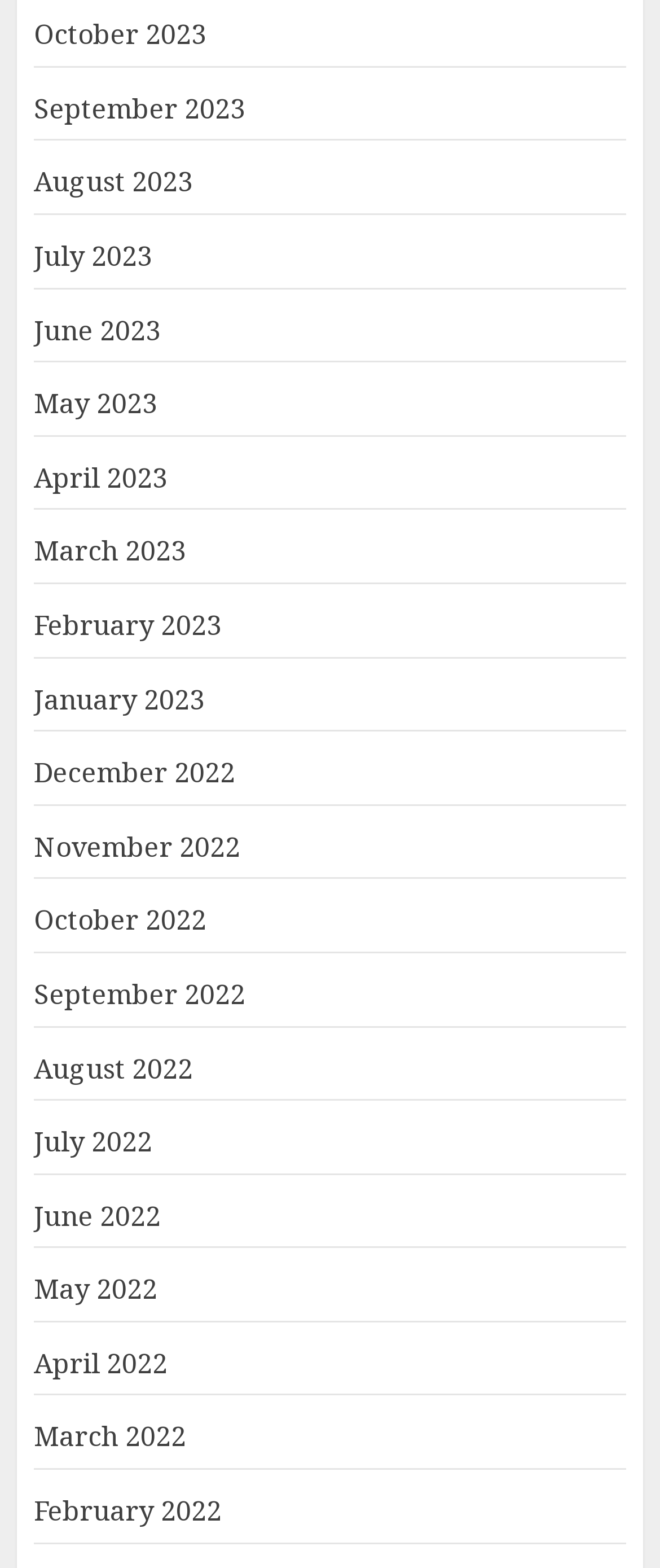Using the details from the image, please elaborate on the following question: Are the months listed in chronological order?

By examining the list of links, I can see that the months are listed in a sequence from most recent to oldest, which suggests that they are in chronological order.